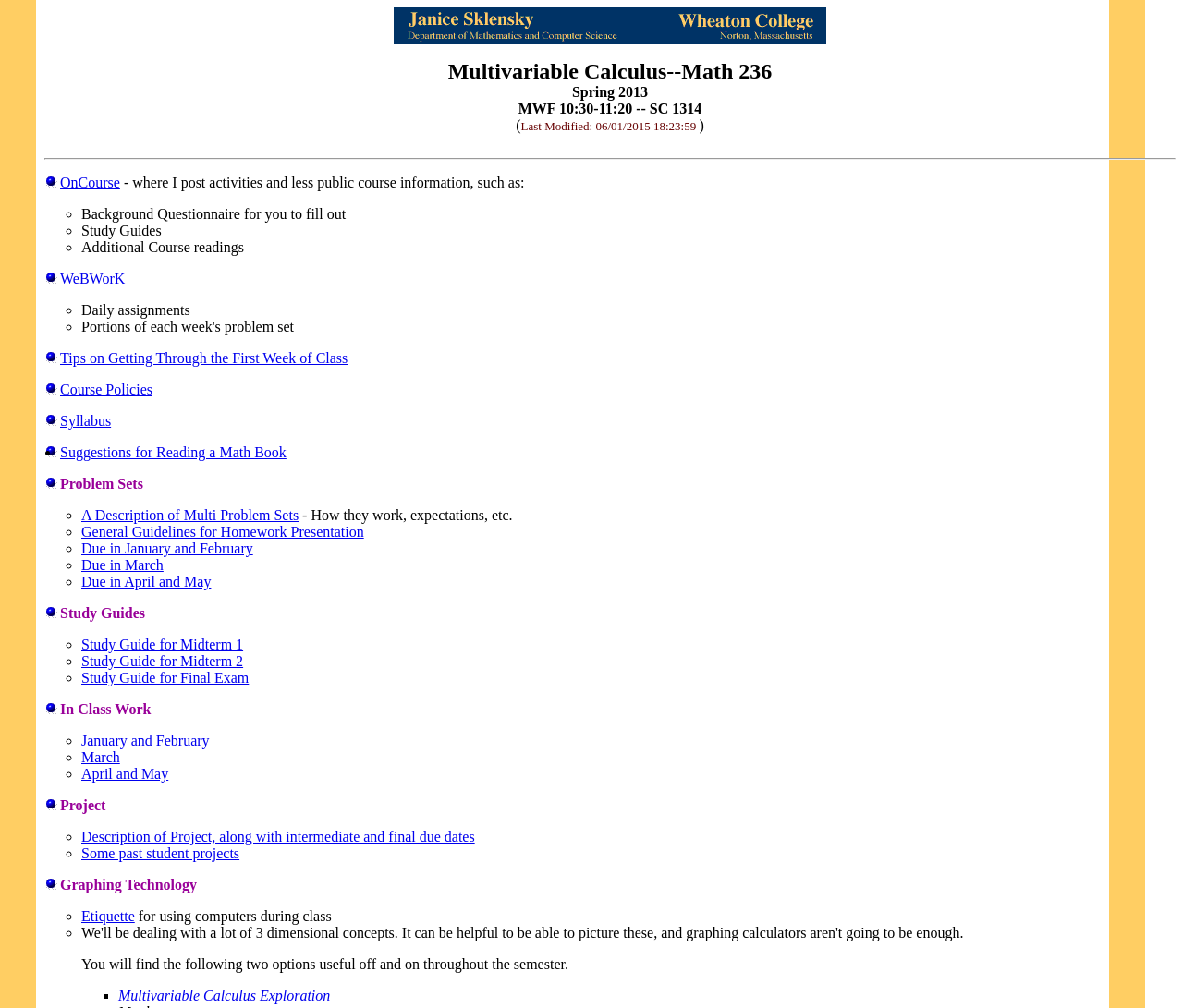Can you identify the bounding box coordinates of the clickable region needed to carry out this instruction: 'Read Course Policies'? The coordinates should be four float numbers within the range of 0 to 1, stated as [left, top, right, bottom].

[0.051, 0.379, 0.129, 0.394]